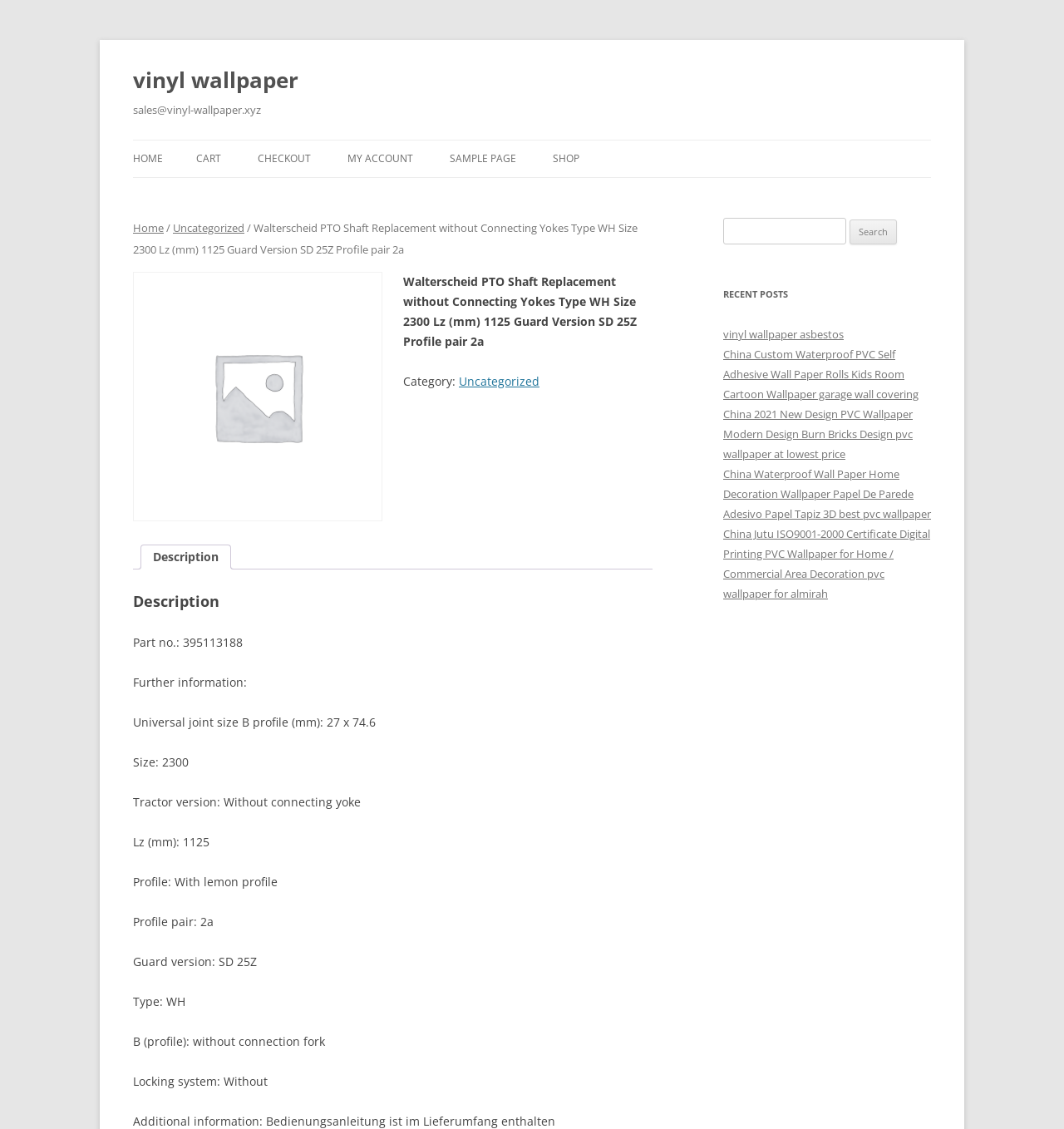Please specify the bounding box coordinates of the clickable region to carry out the following instruction: "Search for something". The coordinates should be four float numbers between 0 and 1, in the format [left, top, right, bottom].

[0.68, 0.193, 0.795, 0.217]